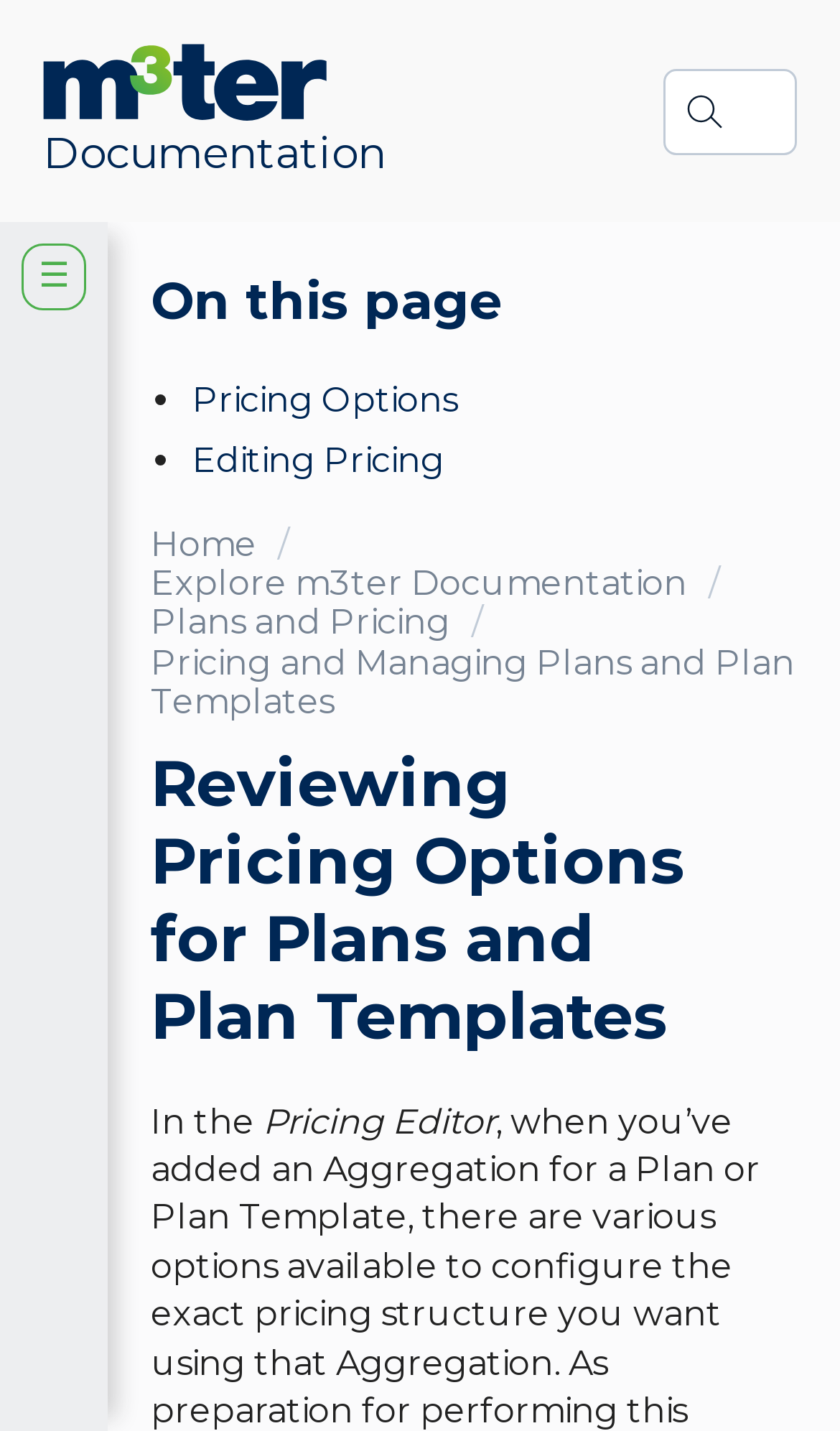How many list markers are there on this page?
Respond to the question with a single word or phrase according to the image.

2